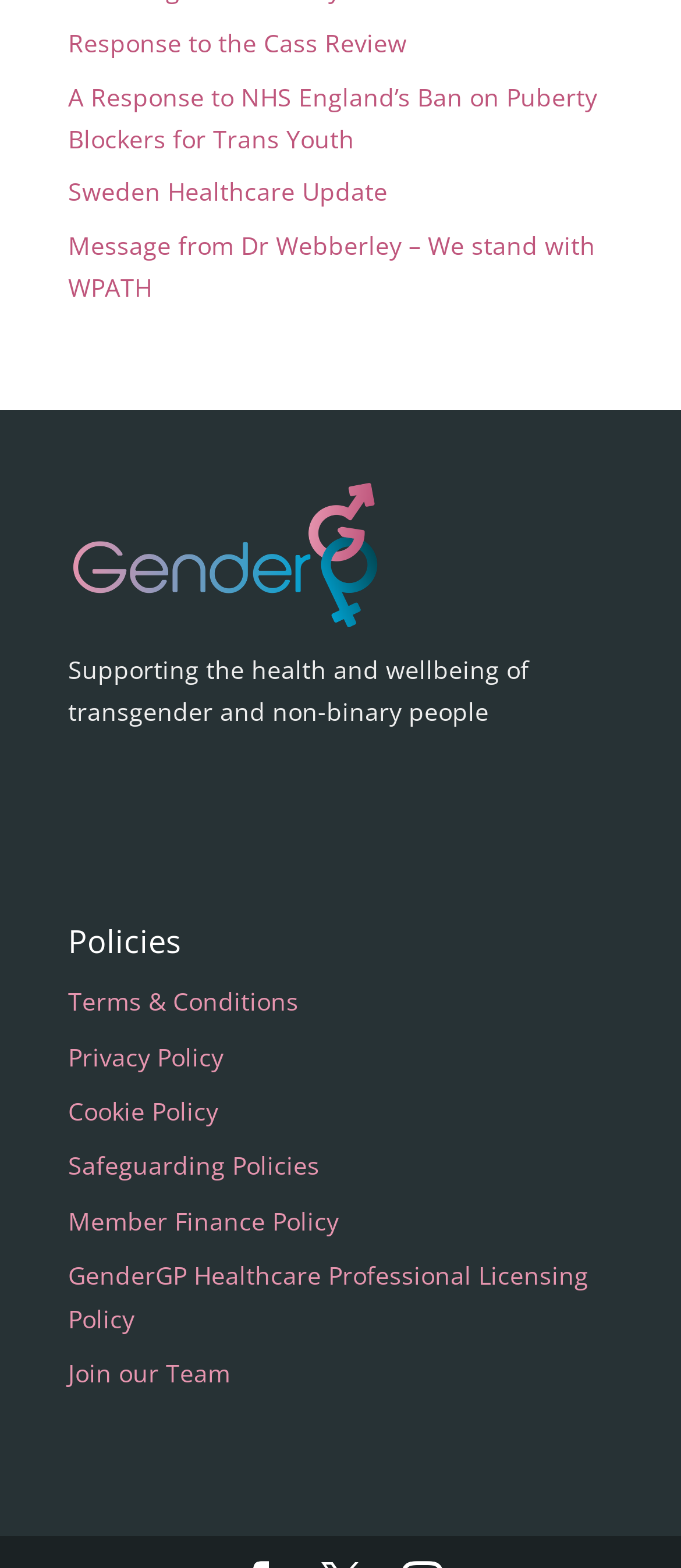Extract the bounding box coordinates for the UI element described by the text: "Member Finance Policy". The coordinates should be in the form of [left, top, right, bottom] with values between 0 and 1.

[0.1, 0.768, 0.497, 0.789]